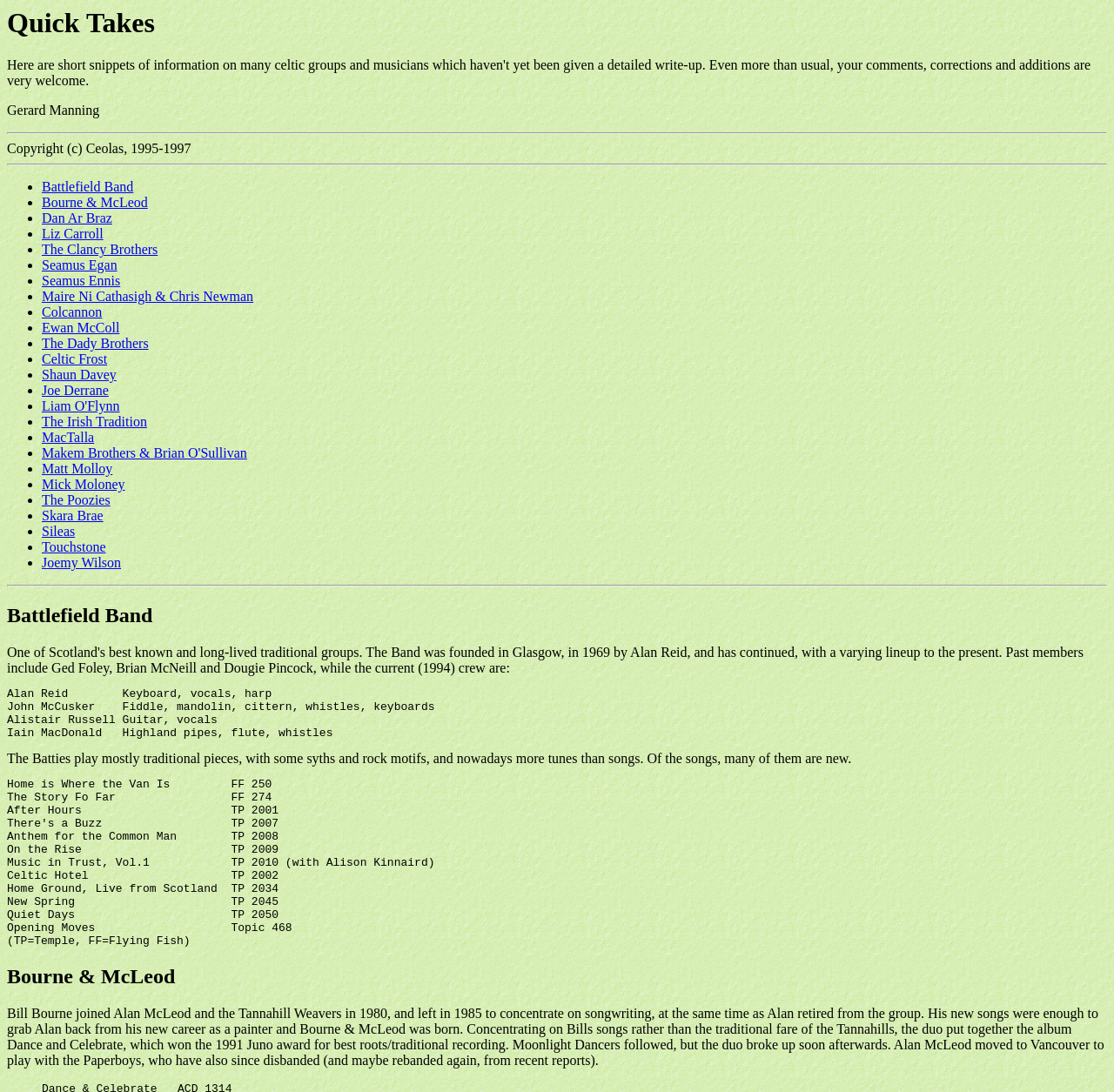Given the description "Makem Brothers & Brian O'Sullivan", determine the bounding box of the corresponding UI element.

[0.038, 0.408, 0.222, 0.422]